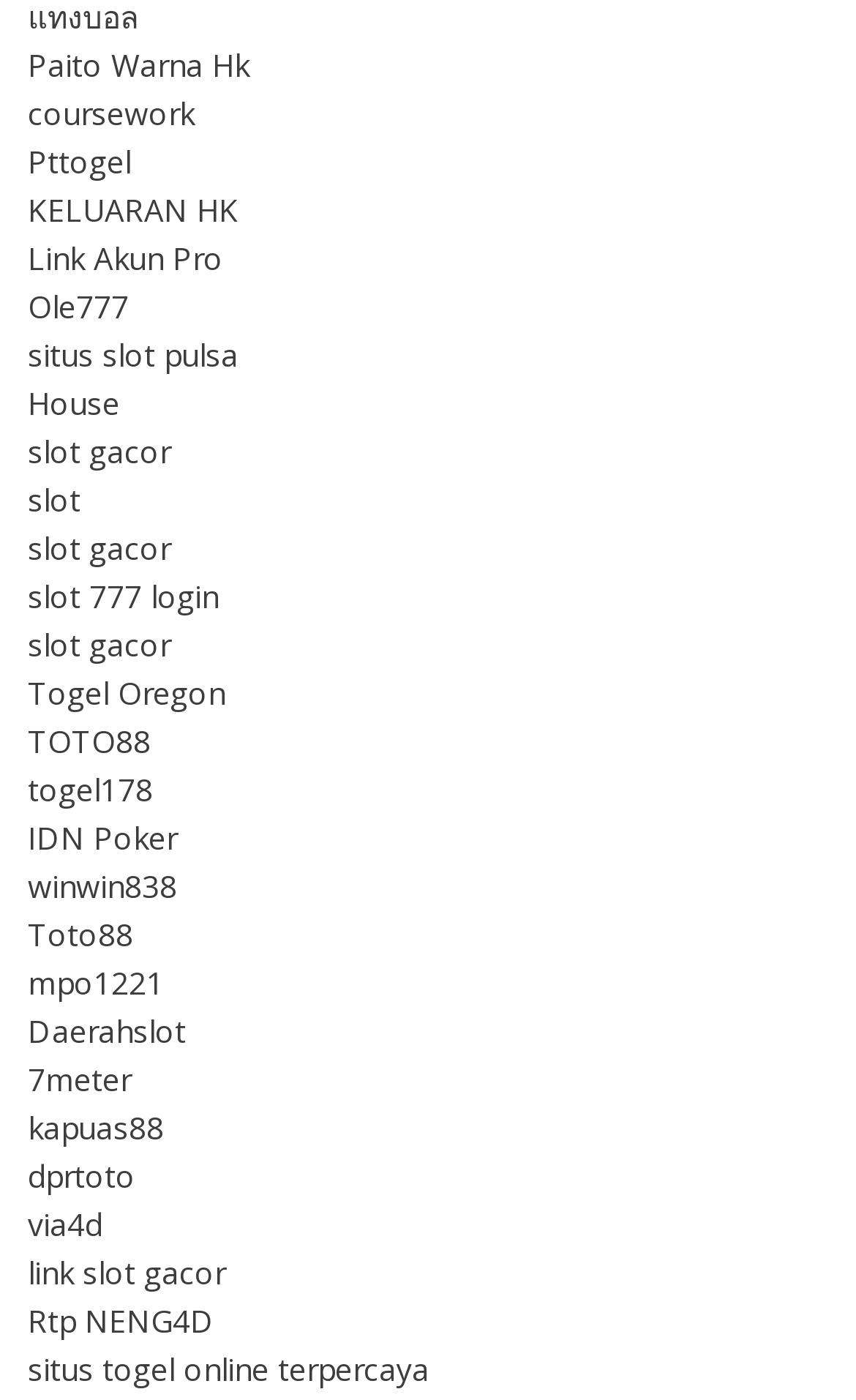Highlight the bounding box coordinates of the element that should be clicked to carry out the following instruction: "Click on Astrology Readings". The coordinates must be given as four float numbers ranging from 0 to 1, i.e., [left, top, right, bottom].

None